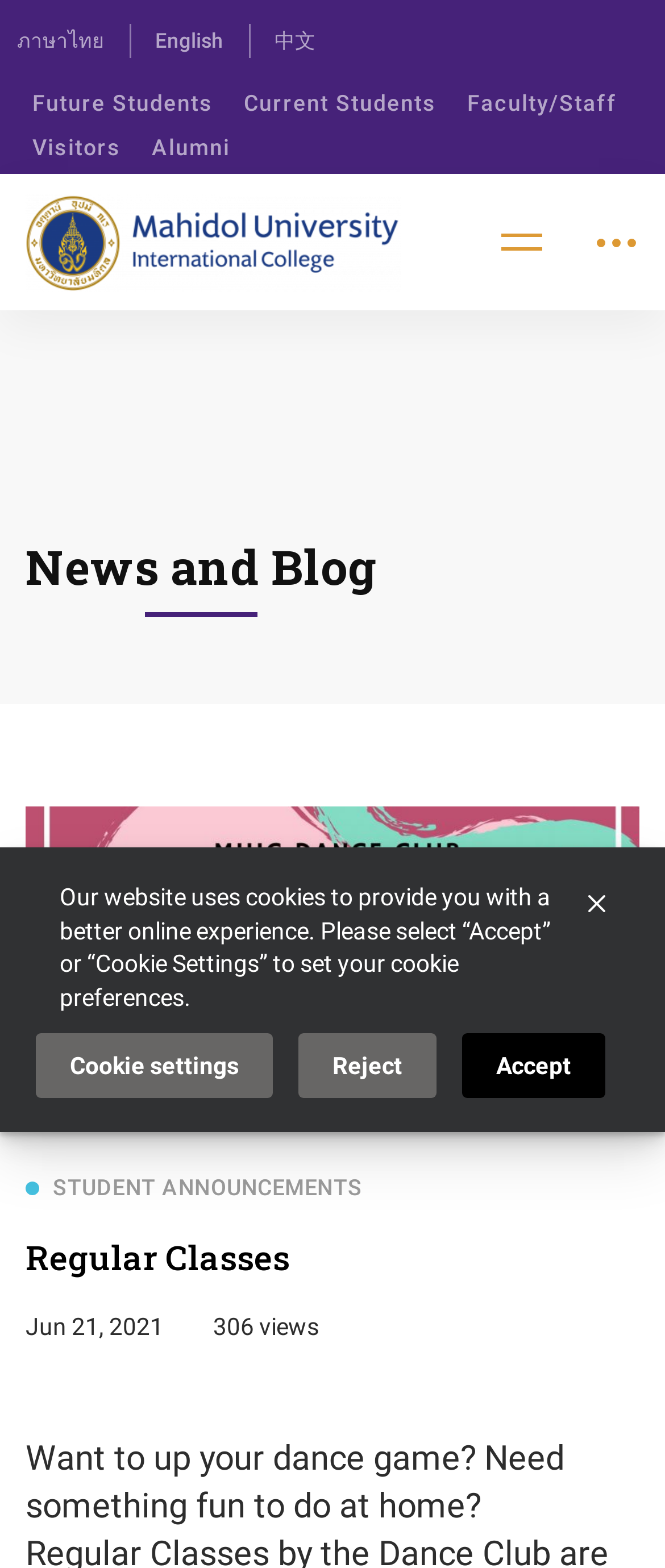Please specify the bounding box coordinates of the clickable region to carry out the following instruction: "Read the news about Regular Classes". The coordinates should be four float numbers between 0 and 1, in the format [left, top, right, bottom].

[0.038, 0.786, 0.962, 0.817]